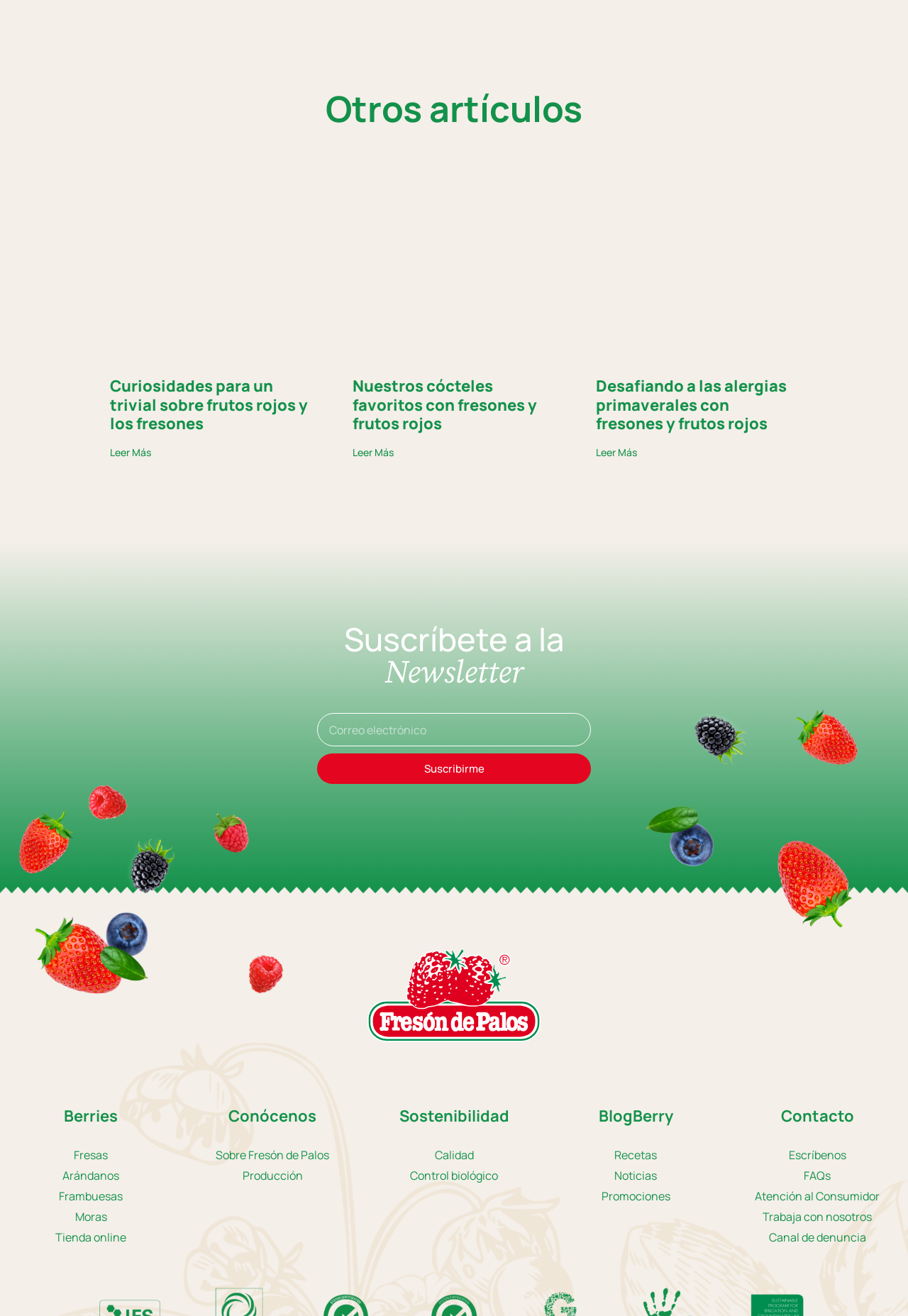From the screenshot, find the bounding box of the UI element matching this description: "Sobre Fresón de Palos". Supply the bounding box coordinates in the form [left, top, right, bottom], each a float between 0 and 1.

[0.238, 0.872, 0.362, 0.884]